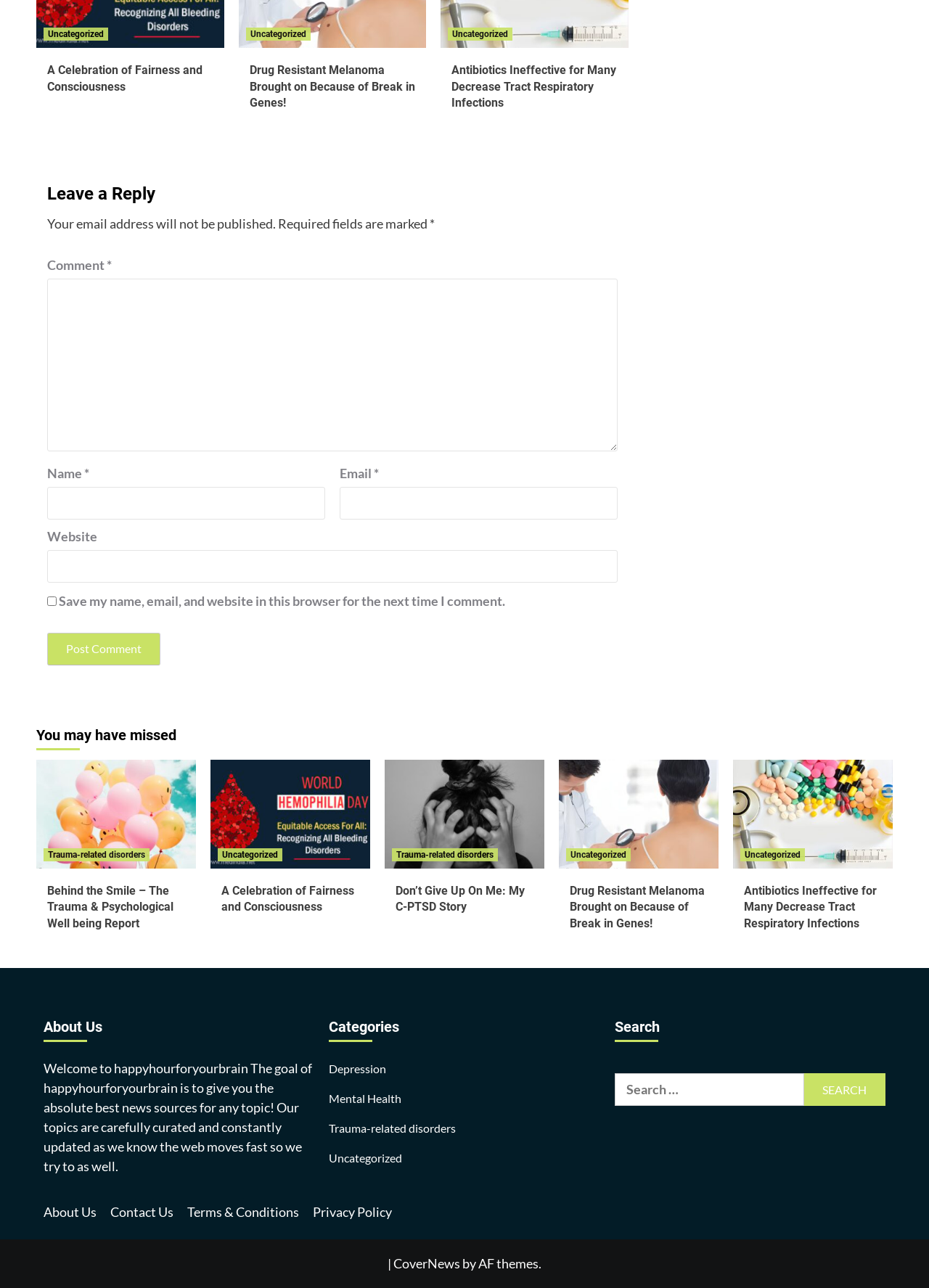What is the purpose of the website?
Look at the screenshot and respond with one word or a short phrase.

Provide news sources